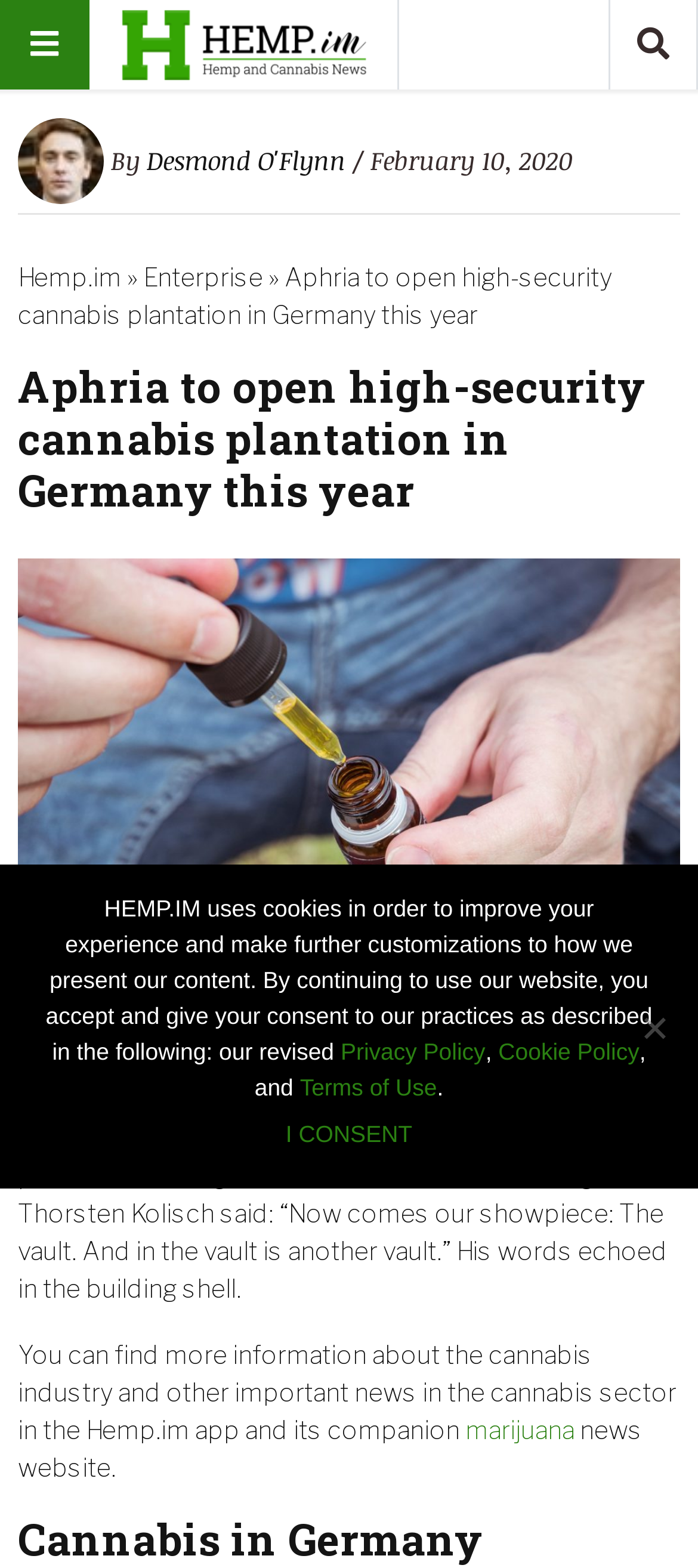Please answer the following question using a single word or phrase: 
What is the current status of medical cannabis in Germany?

Available on prescription